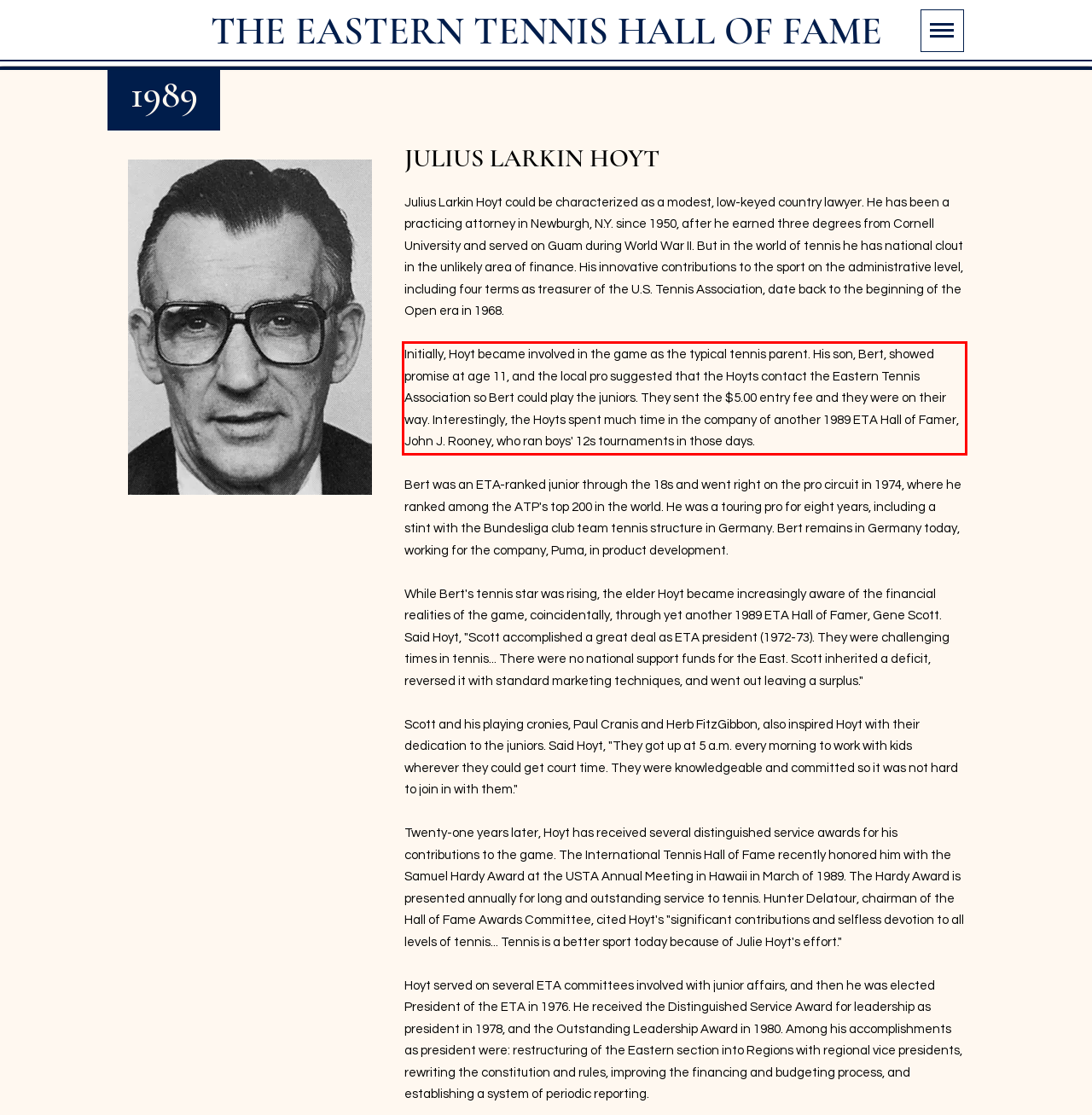Given a screenshot of a webpage containing a red rectangle bounding box, extract and provide the text content found within the red bounding box.

Initially, Hoyt became involved in the game as the typical tennis parent. His son, Bert, showed promise at age 11, and the local pro suggested that the Hoyts contact the Eastern Tennis Association so Bert could play the juniors. They sent the $5.00 entry fee and they were on their way. Interestingly, the Hoyts spent much time in the company of another 1989 ETA Hall of Famer, John J. Rooney, who ran boys' 12s tournaments in those days.